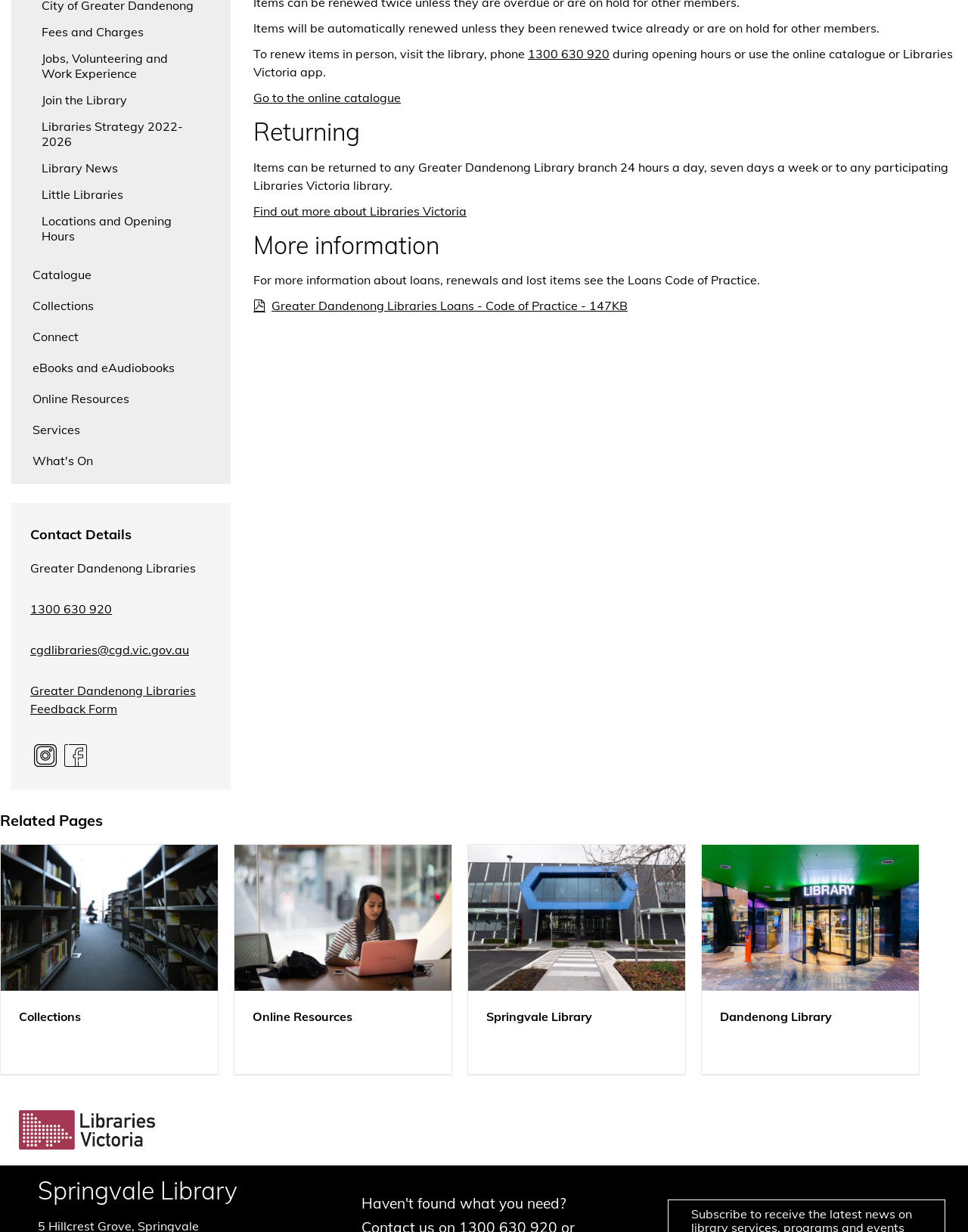Determine the bounding box of the UI element mentioned here: "Services". The coordinates must be in the format [left, top, right, bottom] with values ranging from 0 to 1.

[0.021, 0.338, 0.229, 0.36]